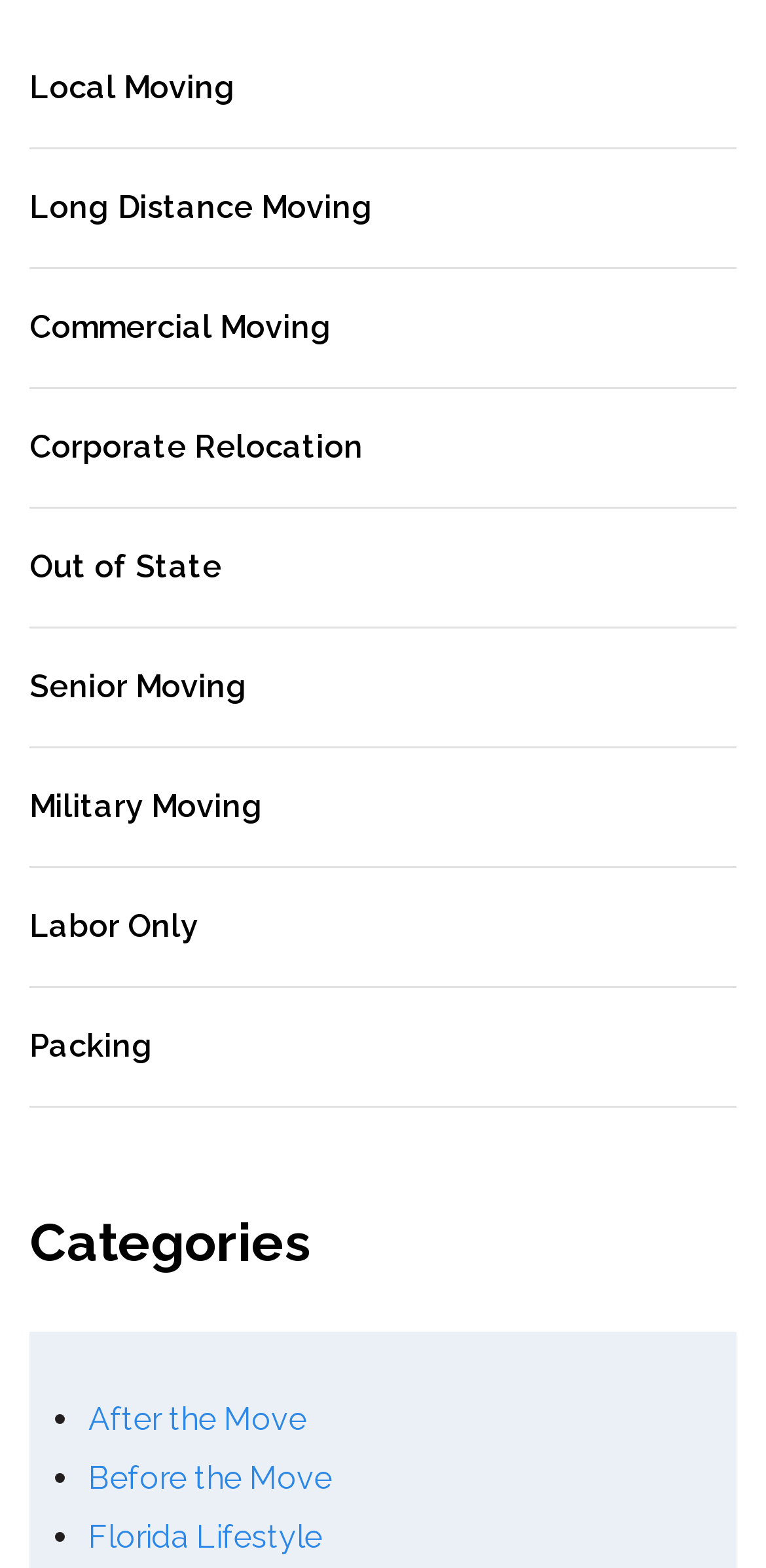Answer the following query with a single word or phrase:
How many list markers are present on the webpage?

3